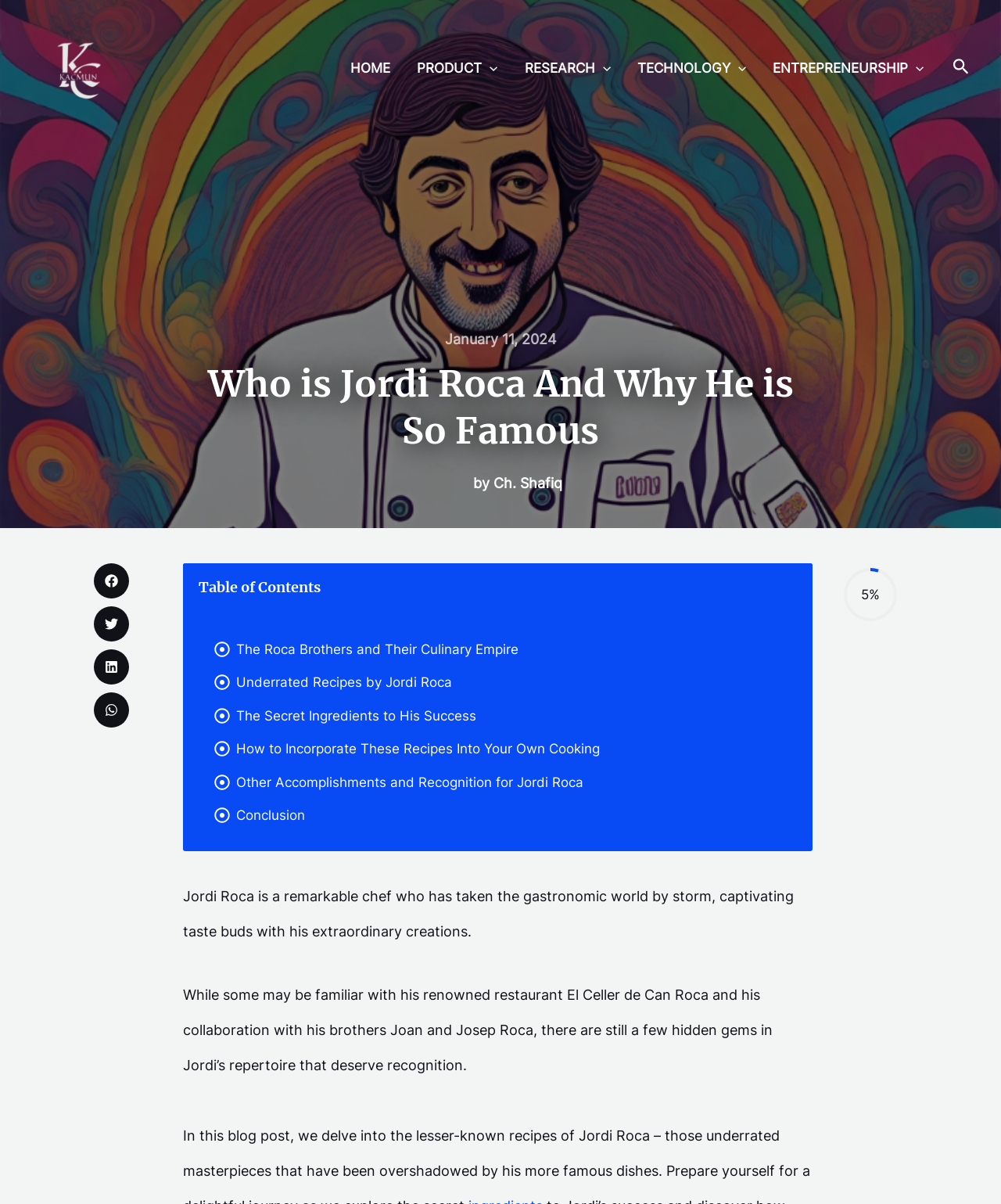Answer this question using a single word or a brief phrase:
How many menu toggles are there in the navigation?

4